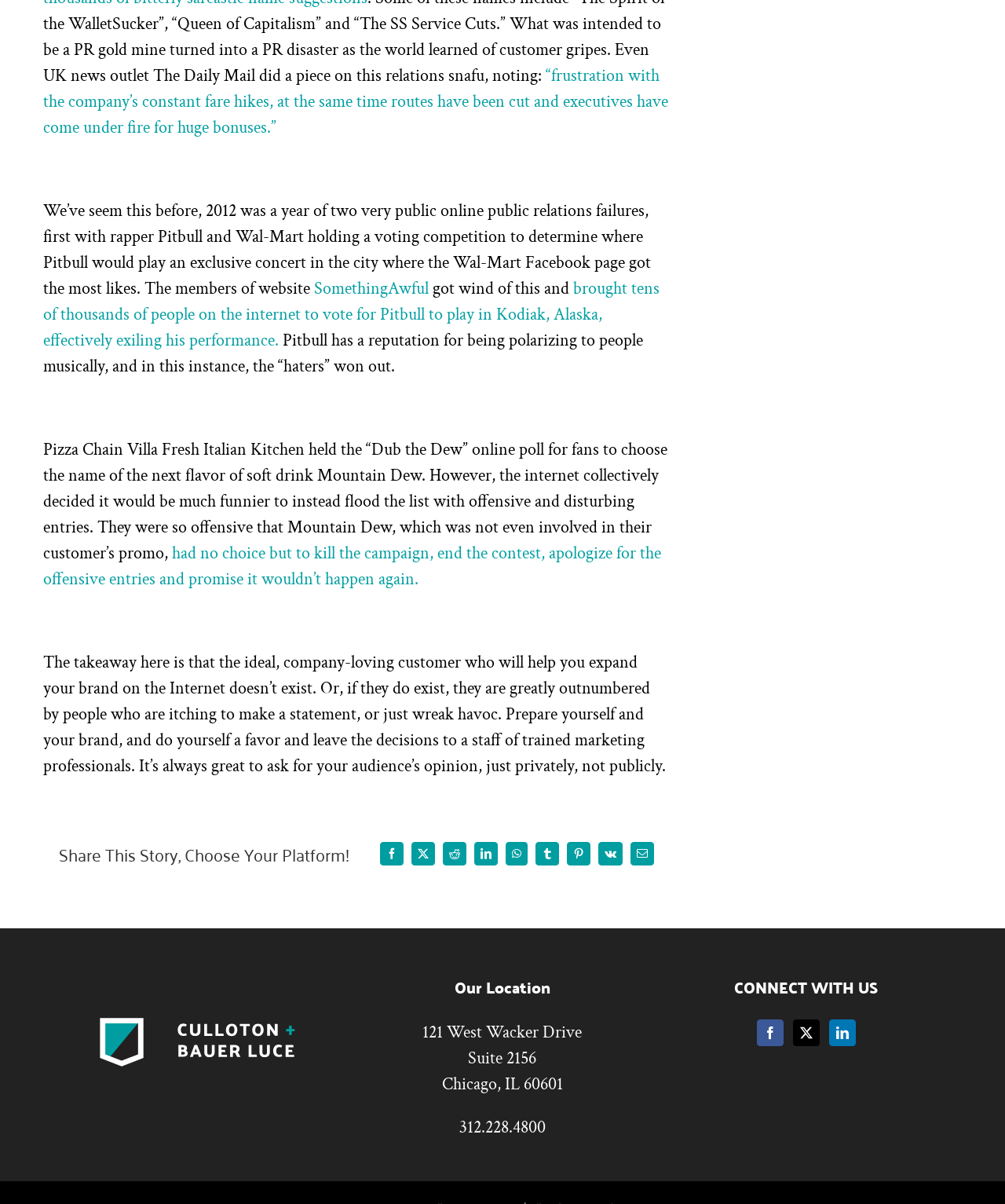Identify the bounding box for the described UI element: "121 West Wacker Drive".

[0.421, 0.848, 0.579, 0.867]